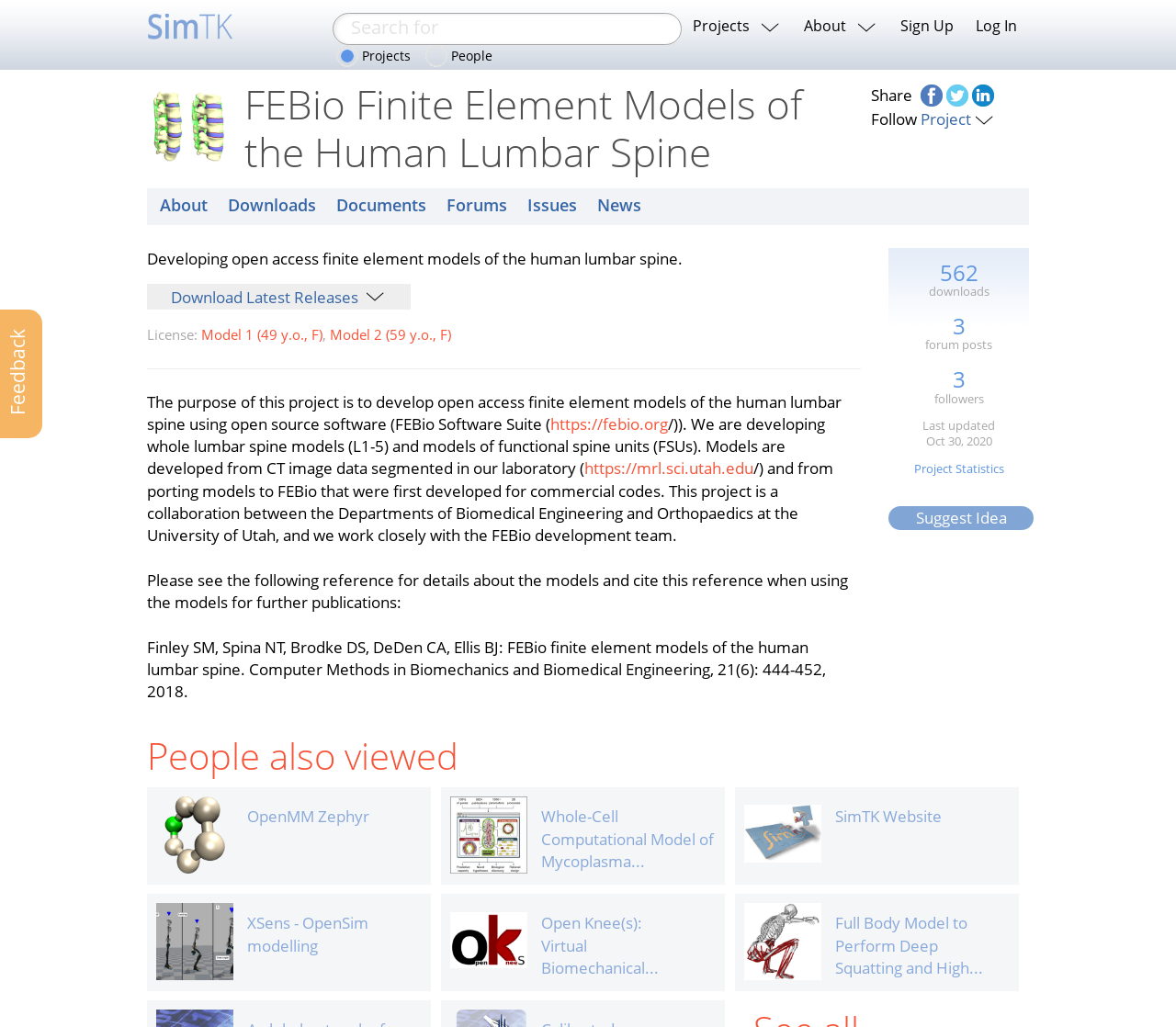Identify the bounding box coordinates for the UI element described as follows: "value="Sign up"". Ensure the coordinates are four float numbers between 0 and 1, formatted as [left, top, right, bottom].

None